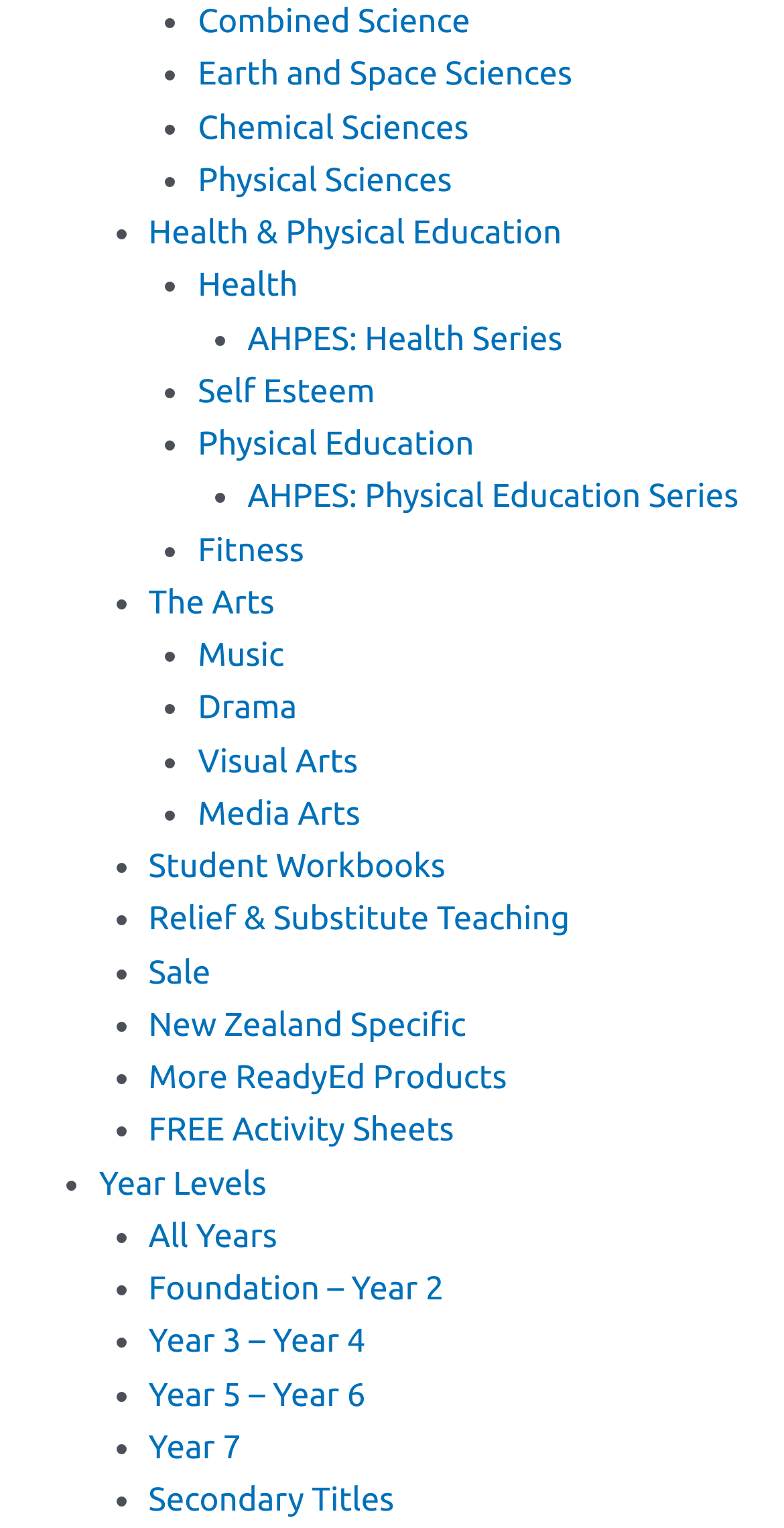Based on the provided description, "The Arts", find the bounding box of the corresponding UI element in the screenshot.

[0.189, 0.383, 0.35, 0.407]